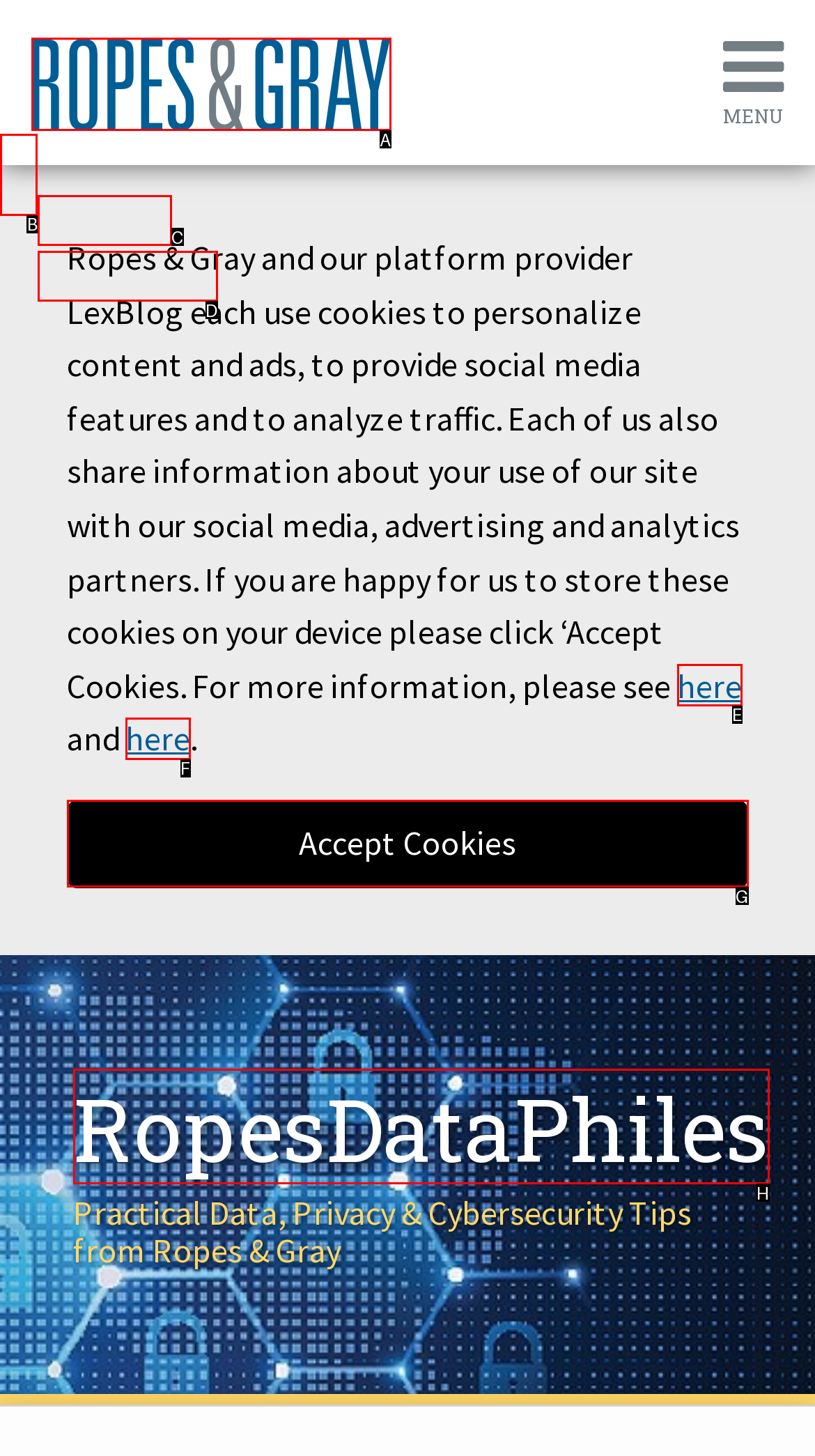Decide which HTML element to click to complete the task: search for something Provide the letter of the appropriate option.

B